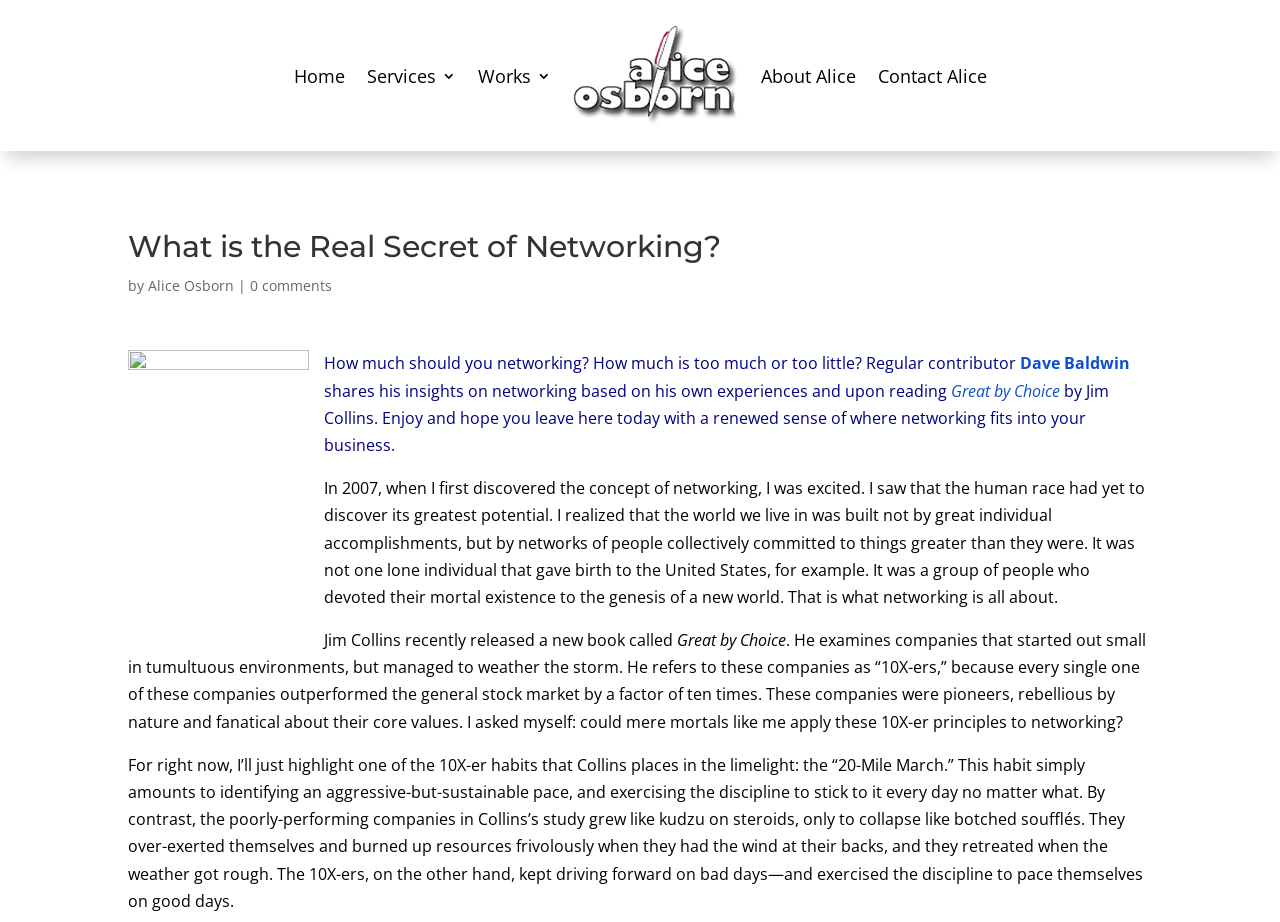Please identify the bounding box coordinates of the element's region that should be clicked to execute the following instruction: "read the article". The bounding box coordinates must be four float numbers between 0 and 1, i.e., [left, top, right, bottom].

[0.1, 0.252, 0.9, 0.295]